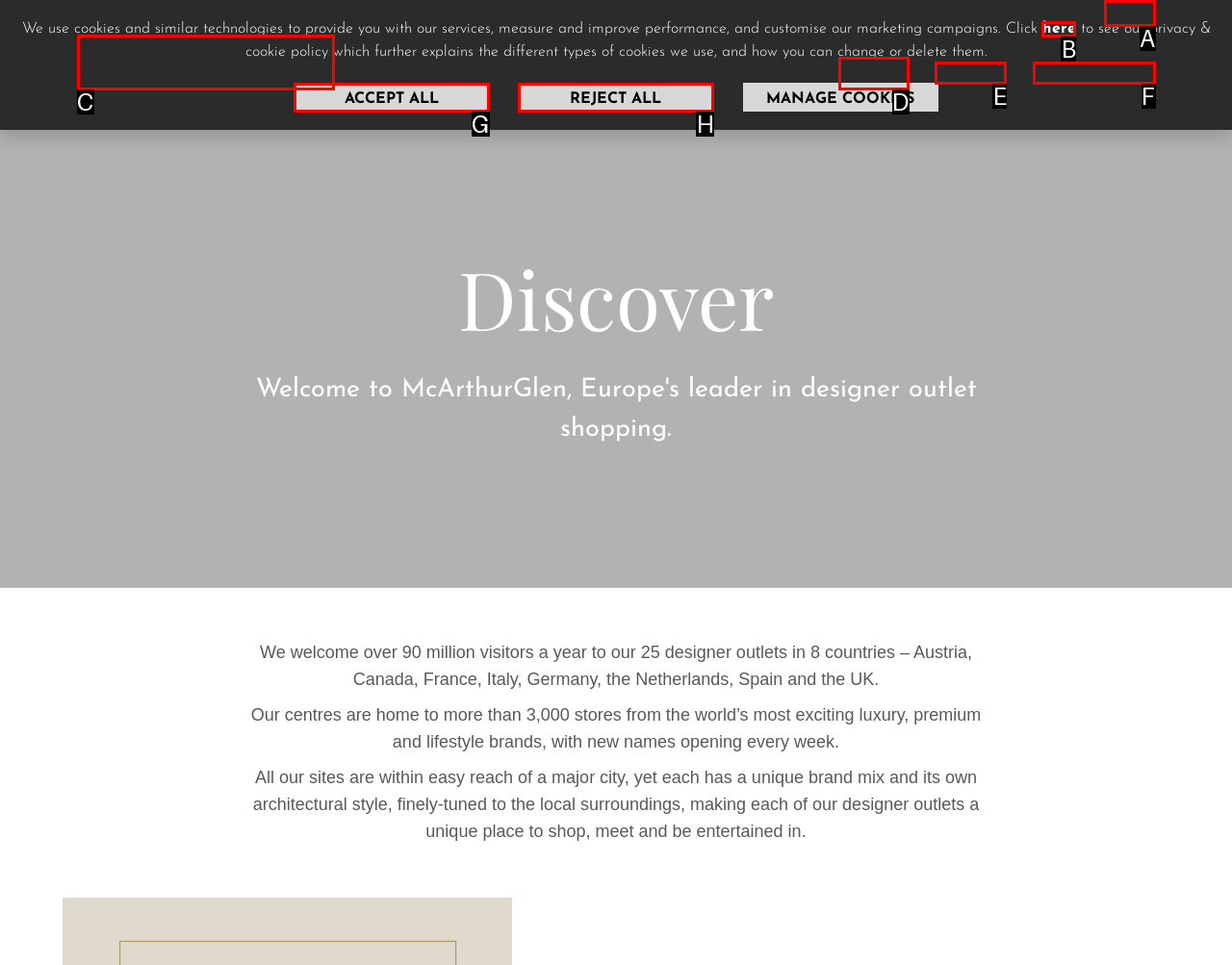Tell me which letter corresponds to the UI element that will allow you to Learn about Careers. Answer with the letter directly.

E